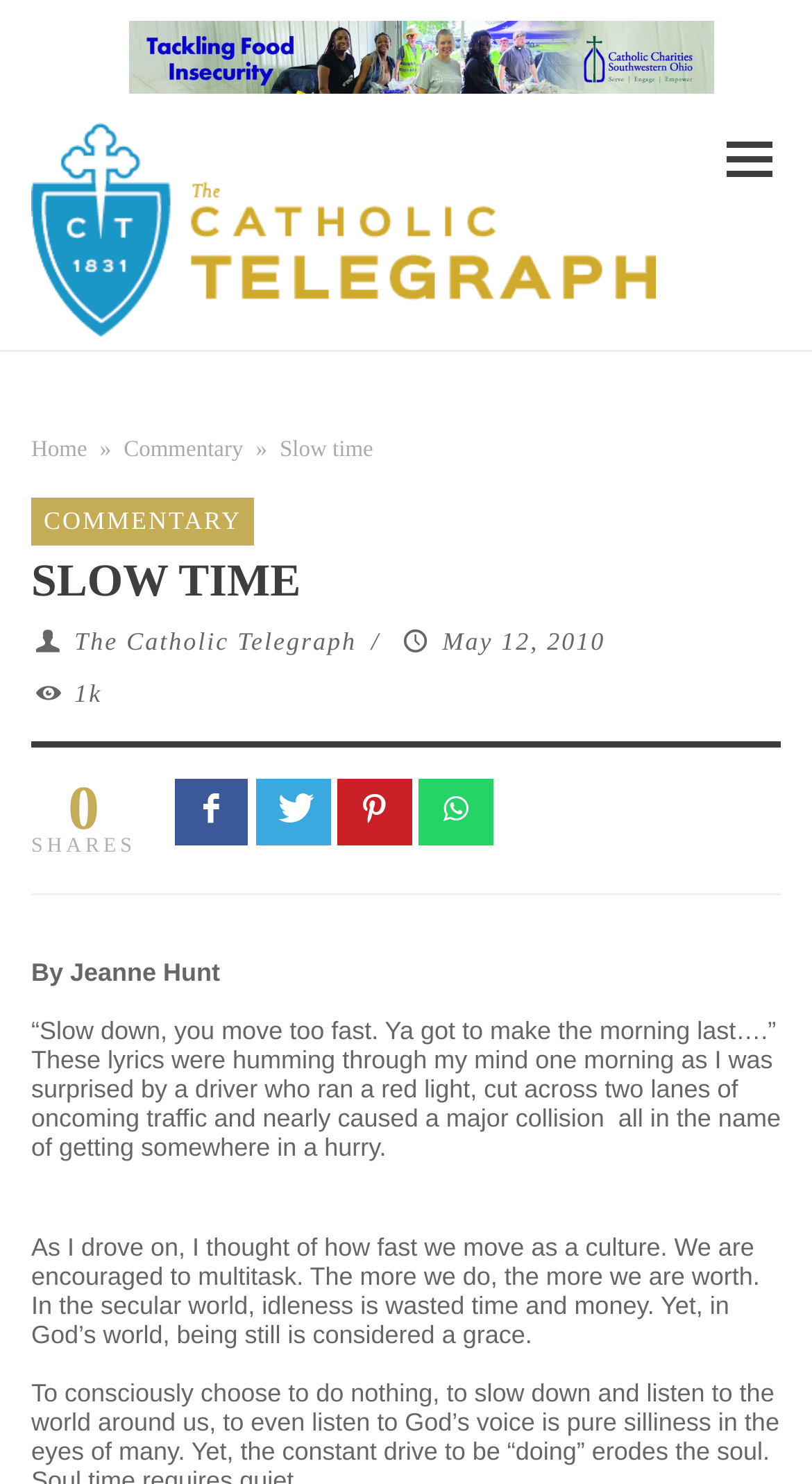What is the date of the article?
Refer to the image and provide a detailed answer to the question.

The date of the article can be found in the middle of the webpage, where it is written as 'May 12, 2010' in a link element, which is part of a table layout.